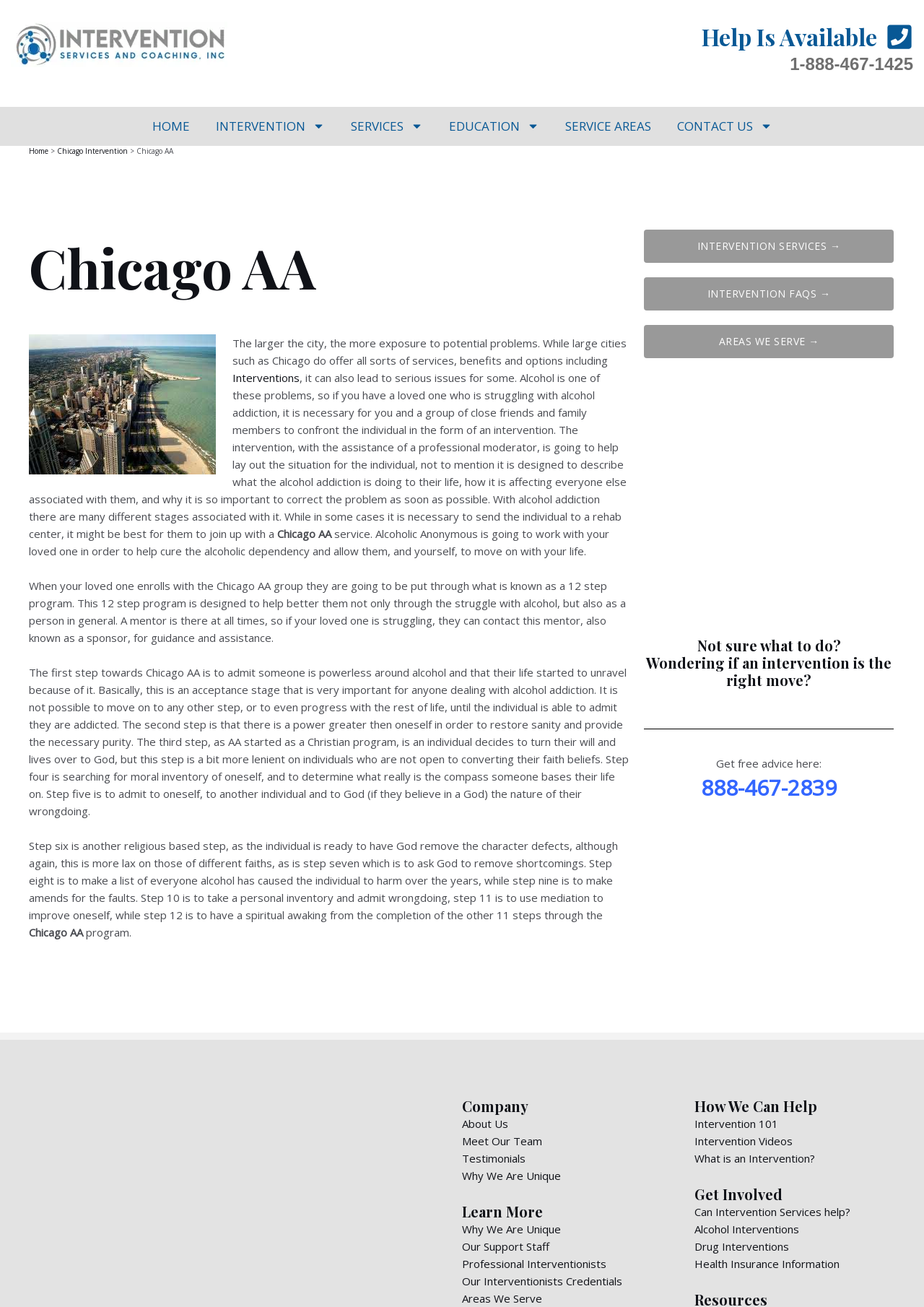Determine the bounding box coordinates for the area you should click to complete the following instruction: "Learn more about the company by clicking 'About Us'".

[0.5, 0.854, 0.55, 0.865]